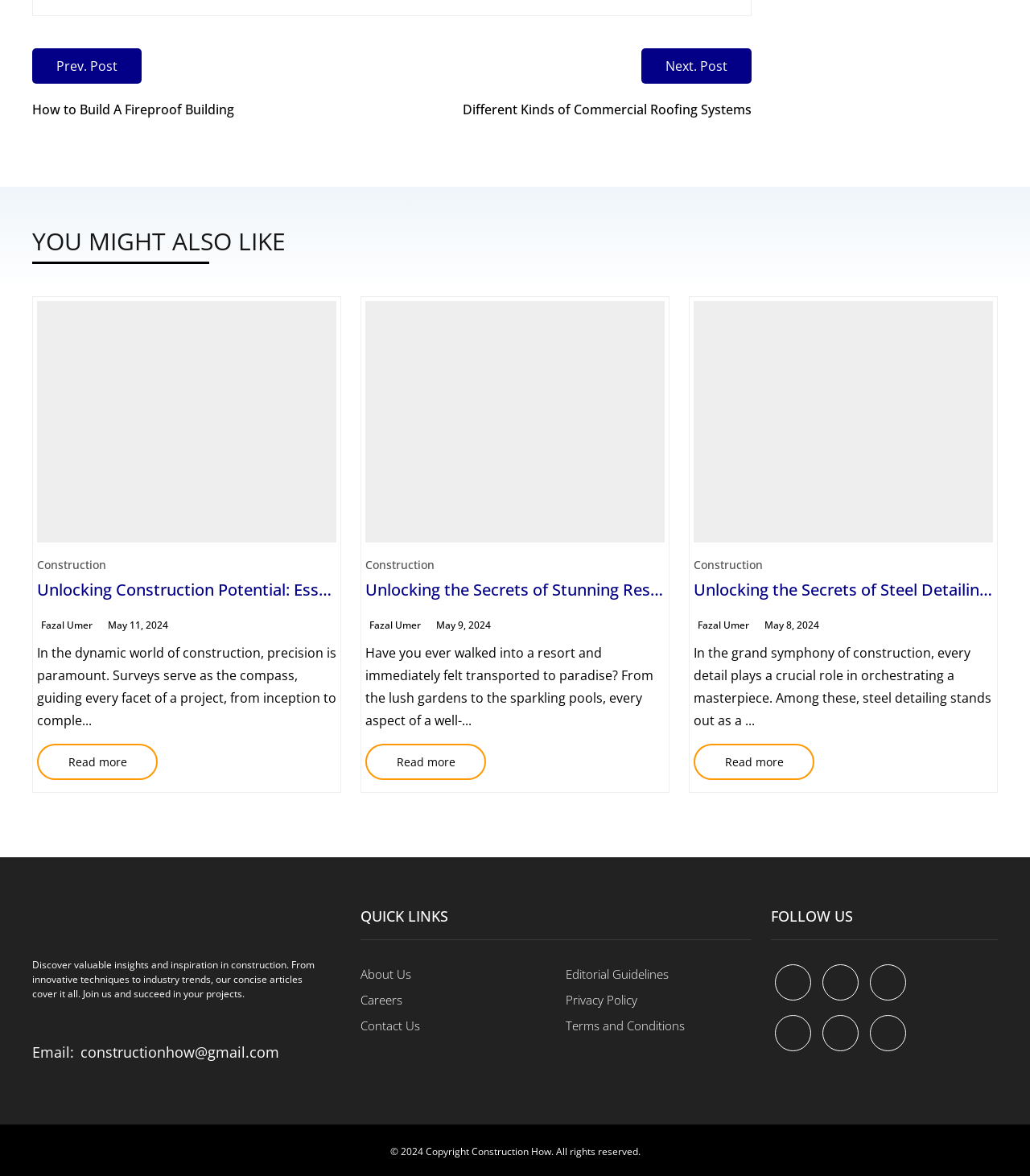Pinpoint the bounding box coordinates of the clickable element needed to complete the instruction: "Contact Us". The coordinates should be provided as four float numbers between 0 and 1: [left, top, right, bottom].

[0.35, 0.865, 0.408, 0.879]